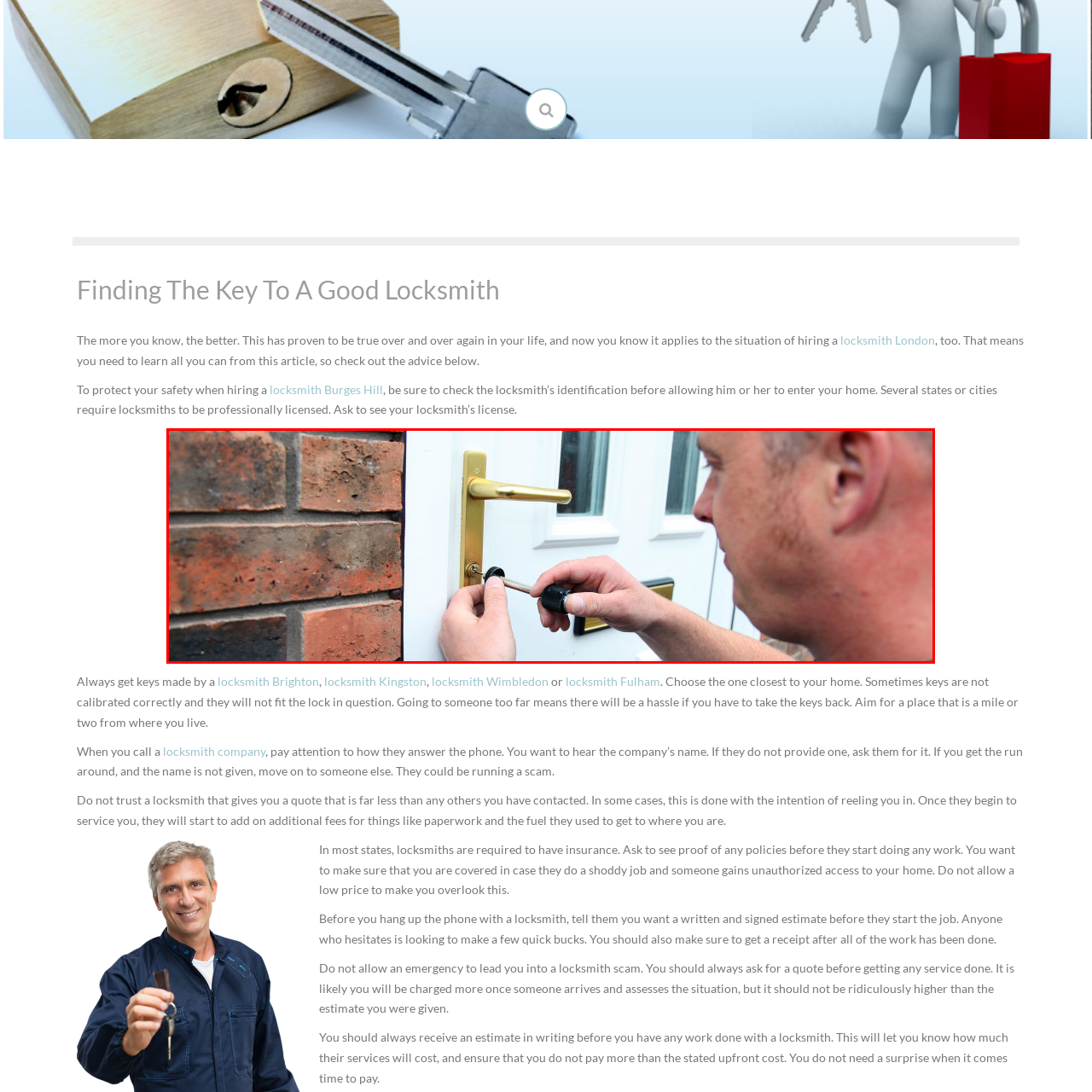Describe in detail the elements and actions shown in the image within the red-bordered area.

In this image, a skilled locksmith is seen working meticulously on a door lock. The locksmith, focused and diligent, holds a tool in one hand while adjusting or inserting it into the lock mechanism. The setting highlights a modern entry door with a shiny gold handle, complementing a surrounding wall made of exposed brick. This scene emphasizes the importance of hiring a professional locksmith, as discussed in the accompanying article, which shares essential tips for ensuring safety and reliability when selecting a locksmith for your home needs. The locksmith's expertise is crucial in protecting privacy and ensuring the proper functioning of door locks.